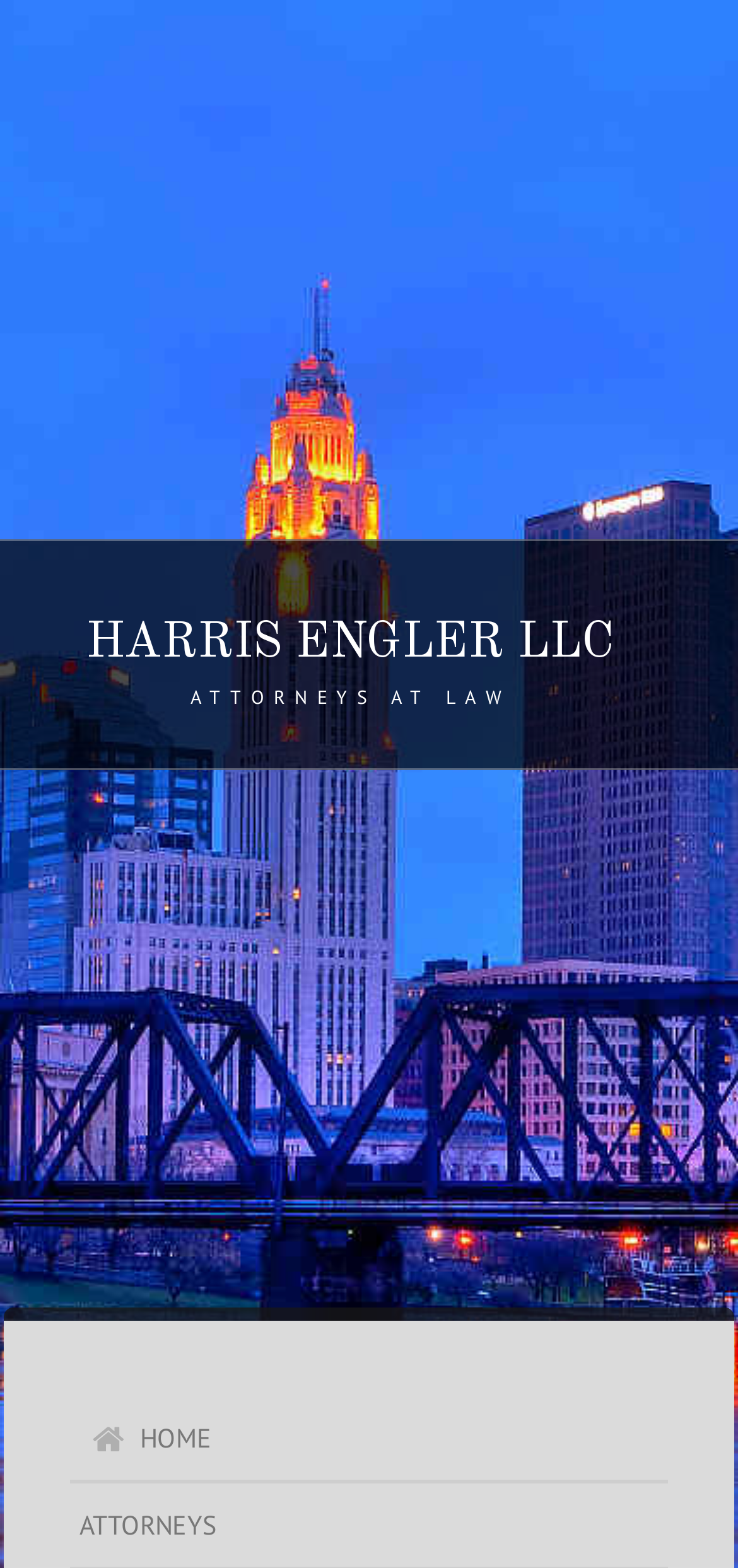Find the main header of the webpage and produce its text content.

HARRIS ENGLER LLC